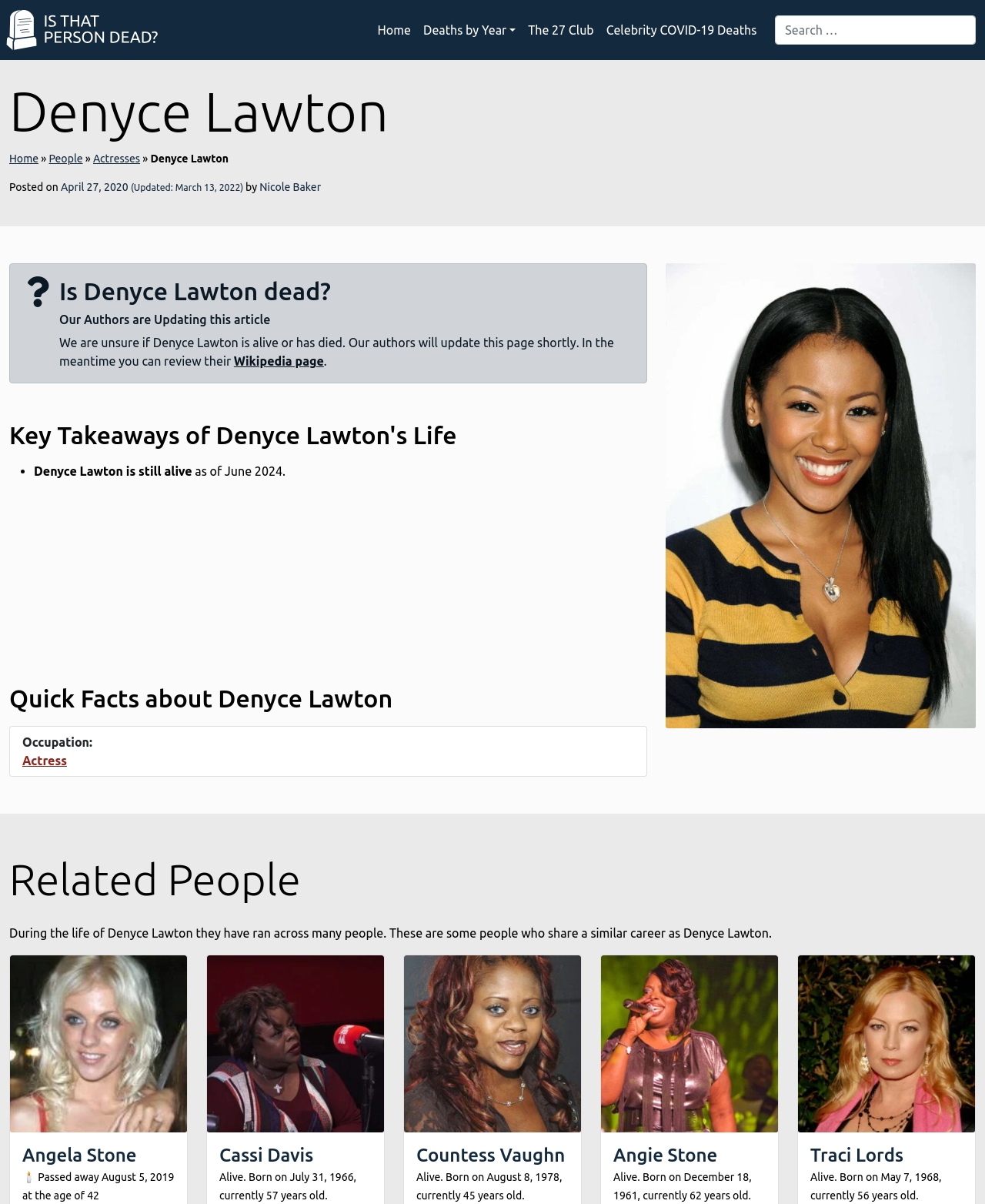Please respond to the question with a concise word or phrase:
What is the name of the author who updated this article?

Nicole Baker